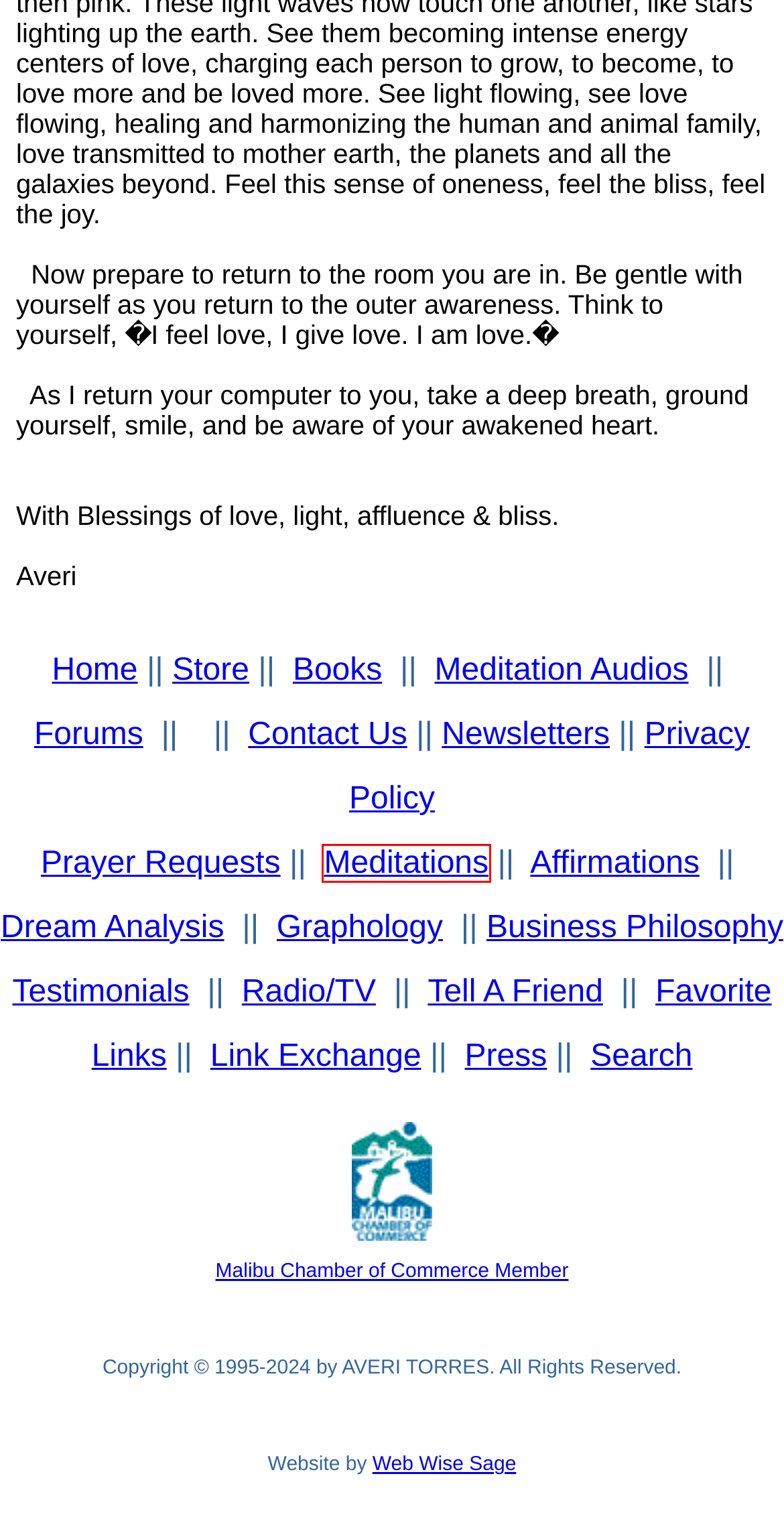You are provided with a screenshot of a webpage highlighting a UI element with a red bounding box. Choose the most suitable webpage description that matches the new page after clicking the element in the bounding box. Here are the candidates:
A. Psychic Averi Torres-Dream Analysis
B. AVERI, Malibu's Resident Psychic. 310-457-1165. Amazing and astonishing expert psychic advice.
C. Psychic Averi Torres - Tell A Friend
D. Psychic Averi Torres - Business Philosophy
E. Psychic Averi Torres - Archives
F. Home - Malibu Pacific Palisades Chamber of Commerce, CA
G. Psychic Averi Torres - Store
H. Psychic Averi Torres-Meditations

H